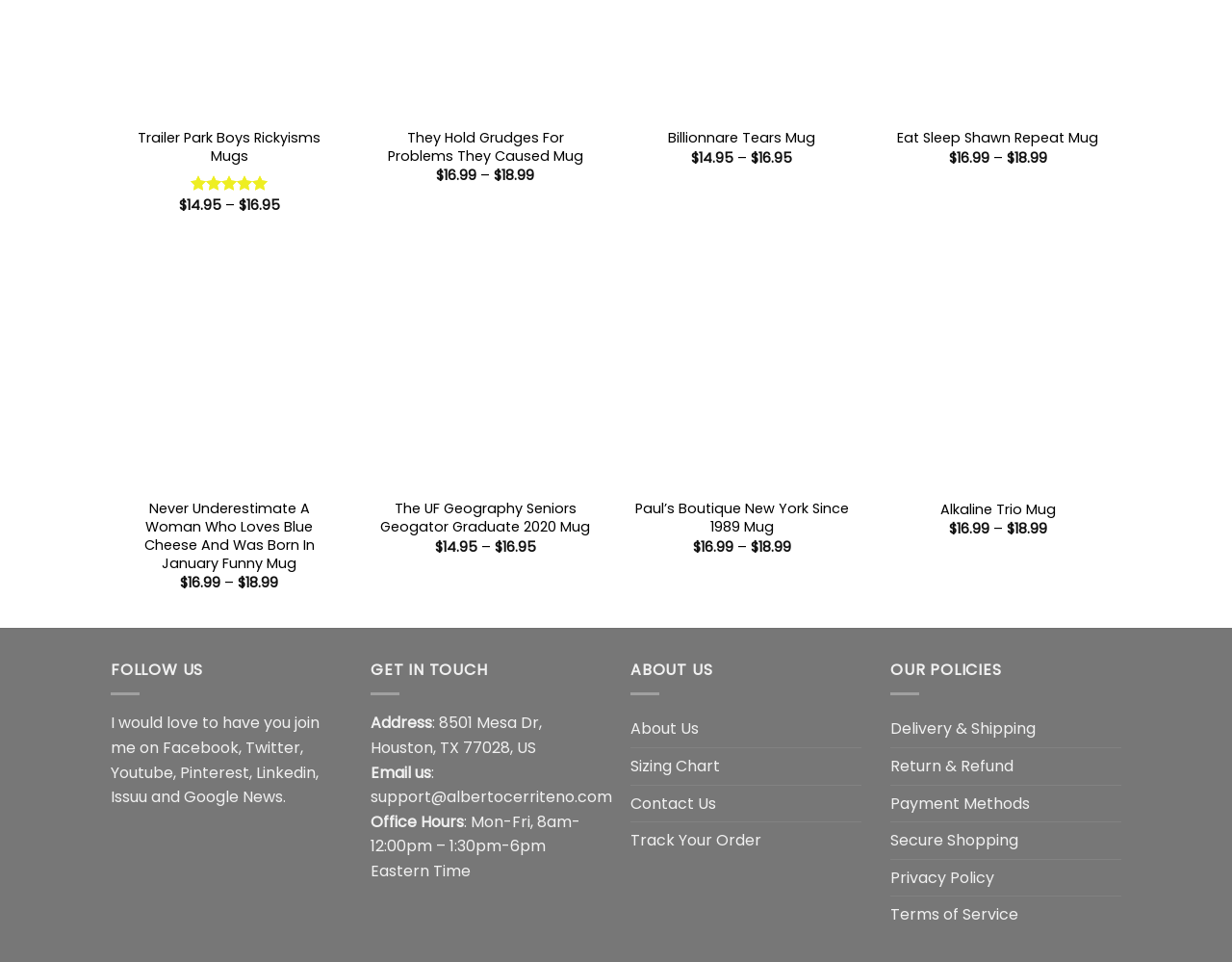Utilize the details in the image to give a detailed response to the question: What is the address of the office?

I found the address of the office in the 'GET IN TOUCH' section of the webpage. The address is explicitly stated as '8501 Mesa Dr, Houston, TX 77028, US'.